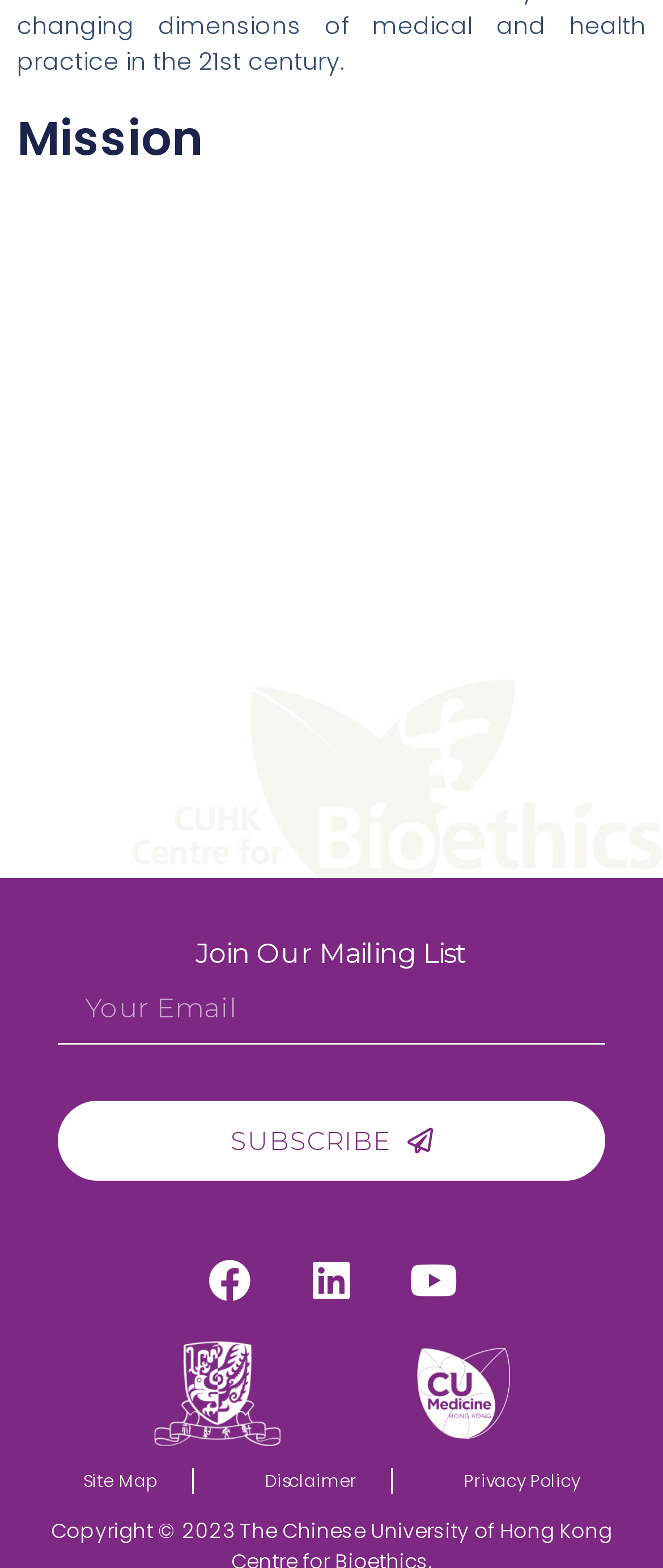Extract the bounding box coordinates for the described element: "Site Map". The coordinates should be represented as four float numbers between 0 and 1: [left, top, right, bottom].

[0.074, 0.922, 0.29, 0.966]